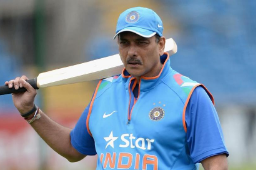Outline with detail what the image portrays.

The image features Ravi Shastri, a prominent figure in cricket, known for his contributions both as a player and a coach. He is captured in a candid moment, dressed in a blue training kit adorned with the Star India logo, which signifies his affiliation with the Indian national cricket team. Shastri's serious demeanor suggests he is focused, possibly preparing for a training session or strategizing before a match. The background hints at a cricket field, adding to the sports context. This image could be related to discussions around the performance and quality of all-rounders in the Indian cricket setup, as reflected in recent articles that have mentioned his insights on the matter.